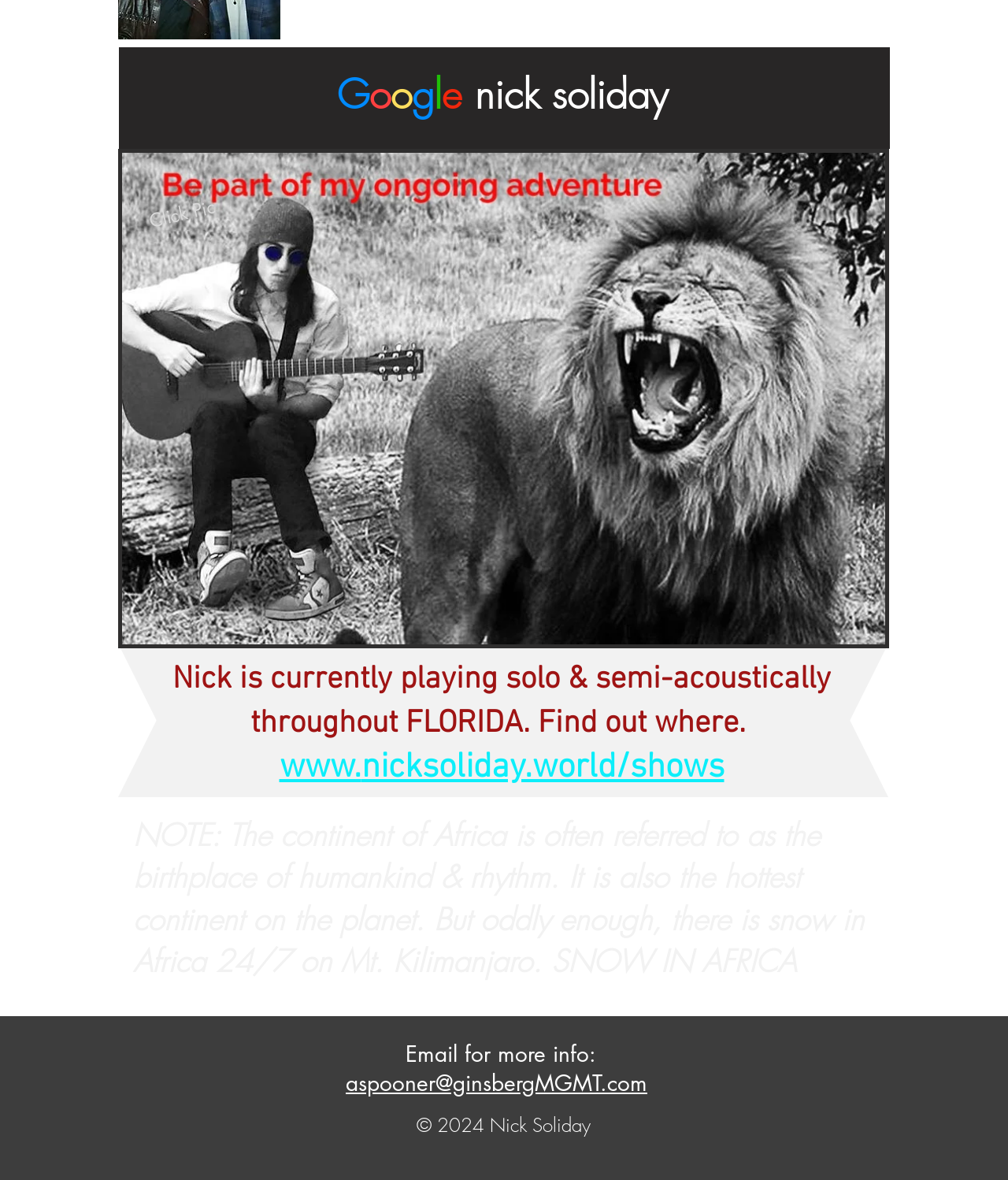Identify the bounding box of the HTML element described here: "www.". Provide the coordinates as four float numbers between 0 and 1: [left, top, right, bottom].

[0.277, 0.634, 0.358, 0.668]